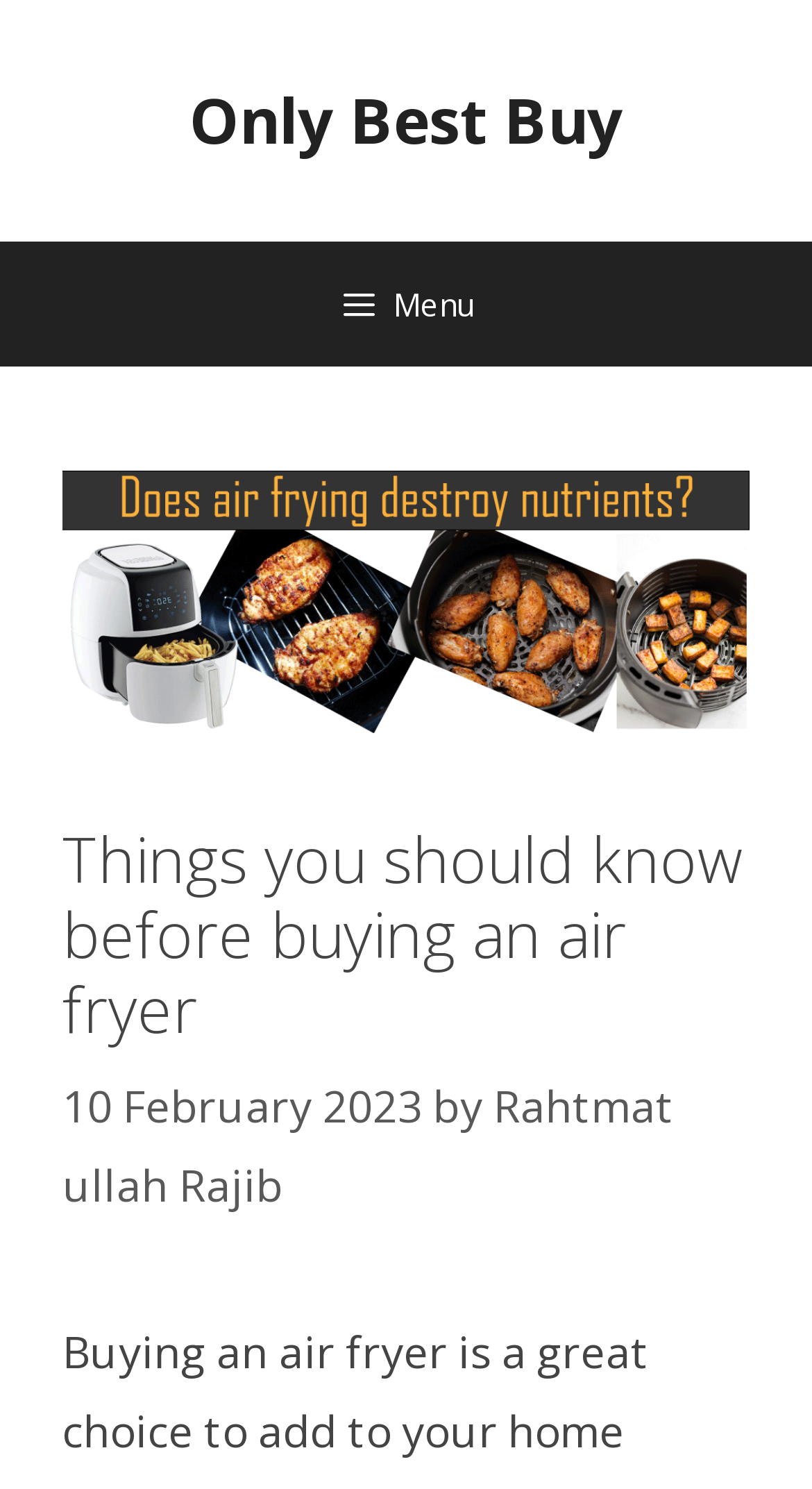Respond with a single word or short phrase to the following question: 
What is the date of the article?

10 February 2023